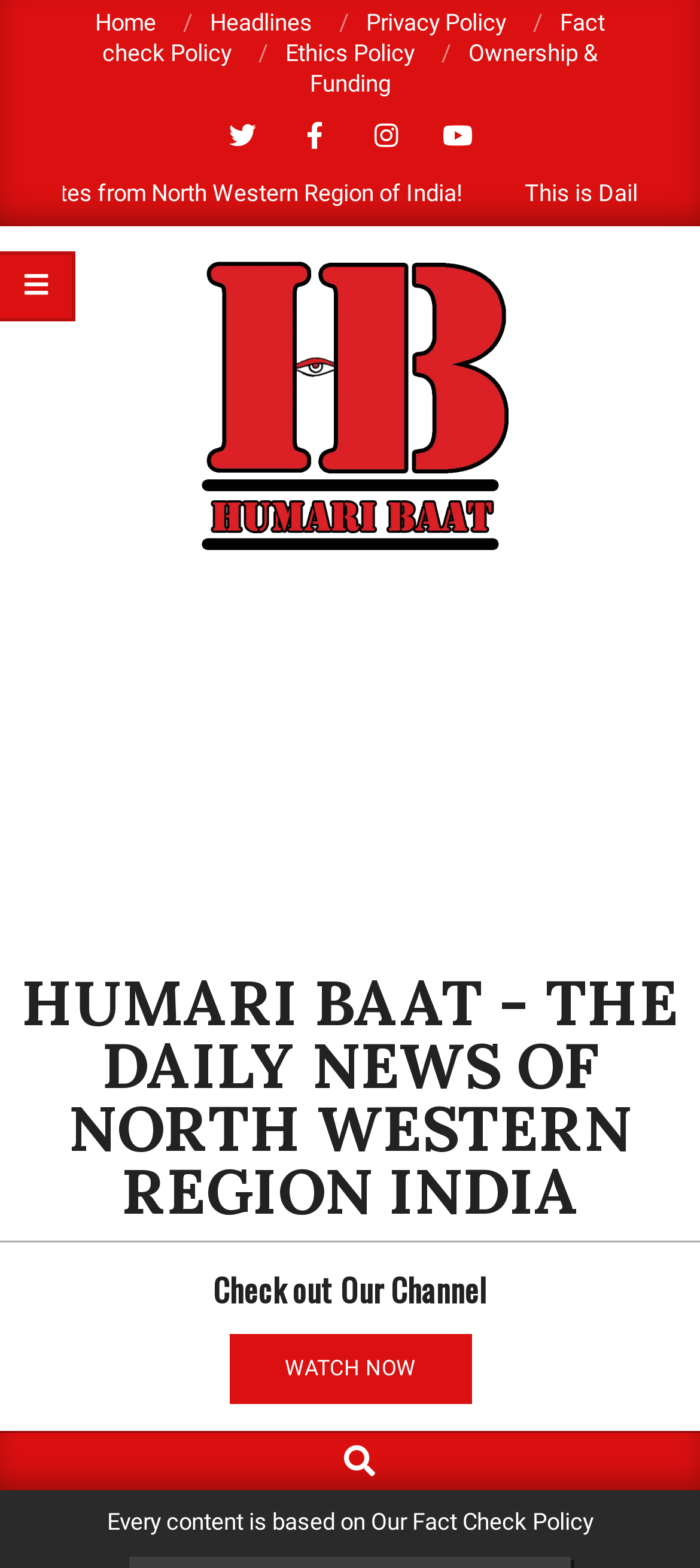Generate a thorough caption that explains the contents of the webpage.

The webpage appears to be the homepage of "Humari Baat - The Daily News of North Western Region India". At the top, there are six links: "Home", "Headlines", "Privacy Policy", "Fact check Policy", "Ethics Policy", and "Ownership & Funding", aligned horizontally across the page. Below these links, there are four social media icons.

The main content area is divided into two sections. On the left, there is a large image with the title "Humari Baat – The Daily News of North Western Region India". On the right, there is an iframe containing an advertisement.

Below the main content area, there is a section with a heading "Check out Our Channel" and a link to "WATCH NOW". This section is centered on the page.

At the bottom of the page, there is a search bar with a label "Search" and a textbox to enter search terms. To the left of the search bar, there is a small icon. Below the search bar, there is a statement "Every content is based on Our Fact Check Policy".

There are a total of 11 links on the page, including the social media icons and the links at the top. The page also contains one iframe, one image, and one textbox.